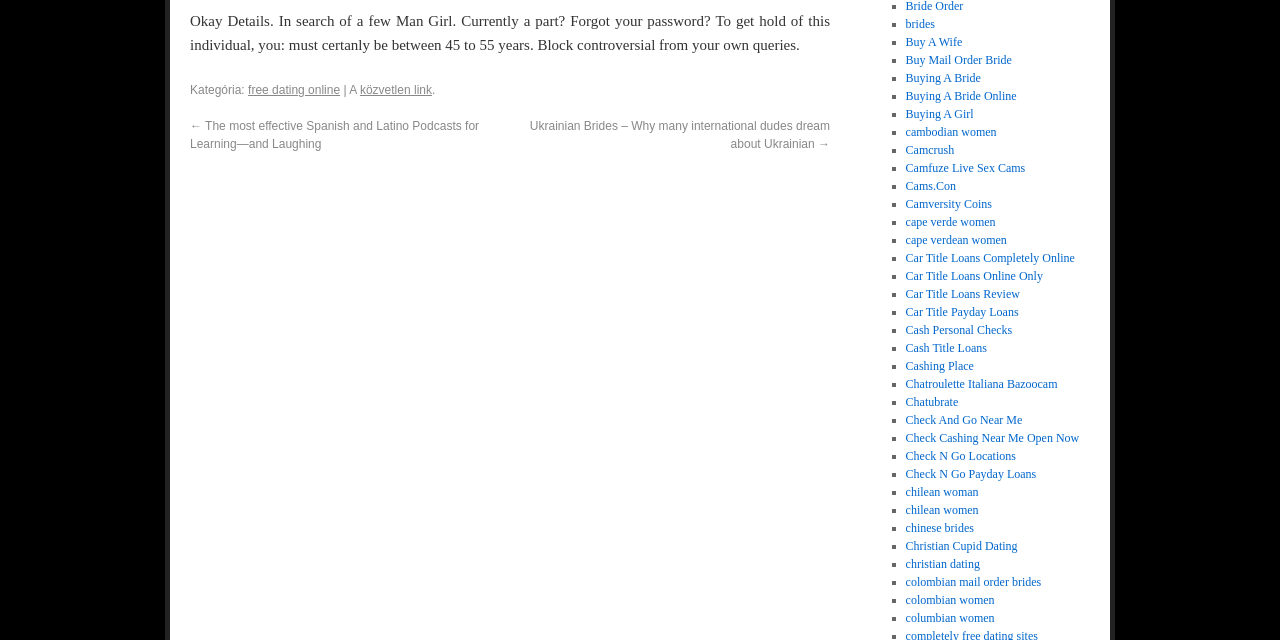What is the category of the webpage?
Using the image, answer in one word or phrase.

free dating online